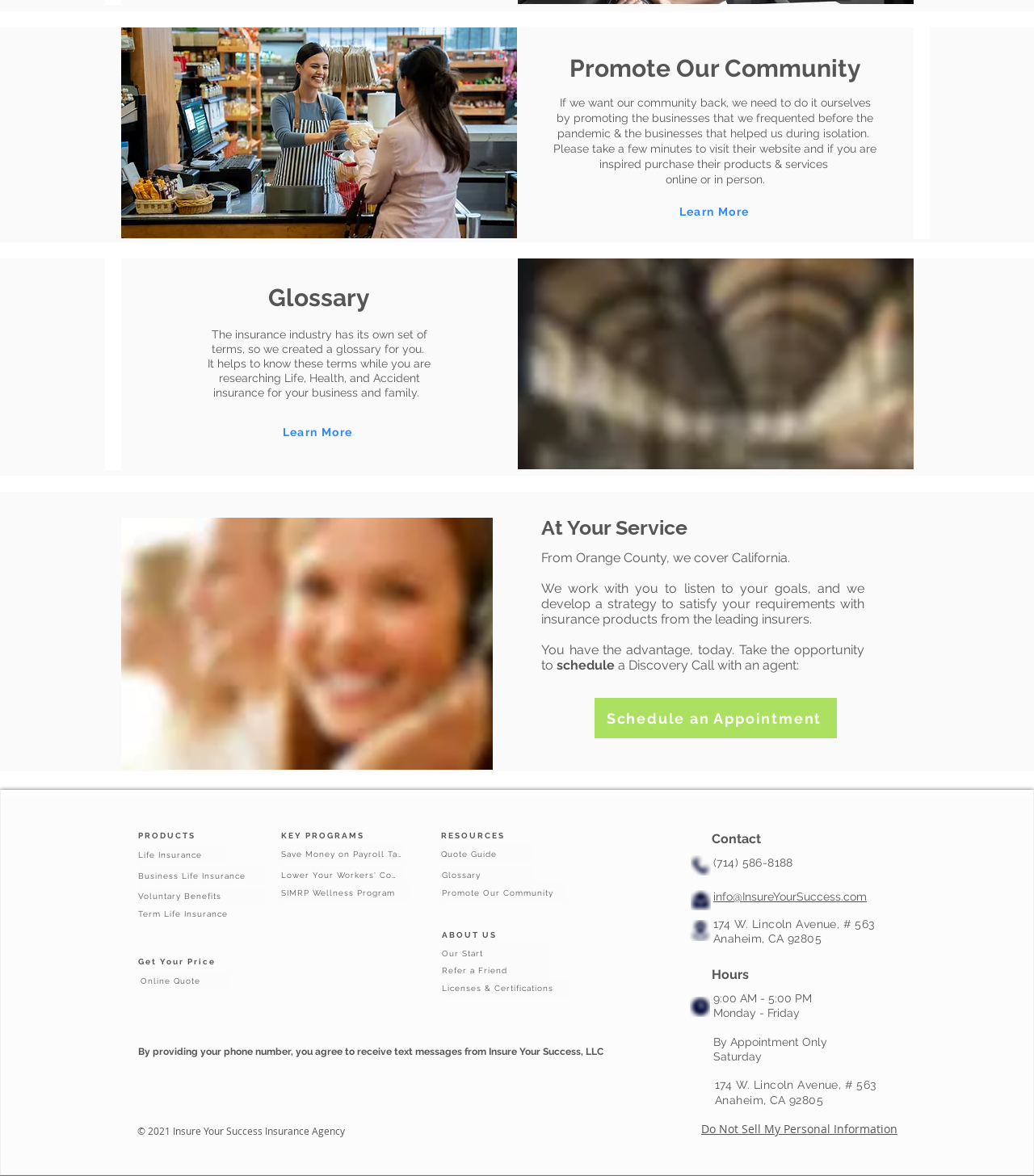Please pinpoint the bounding box coordinates for the region I should click to adhere to this instruction: "View the glossary".

[0.242, 0.354, 0.375, 0.381]